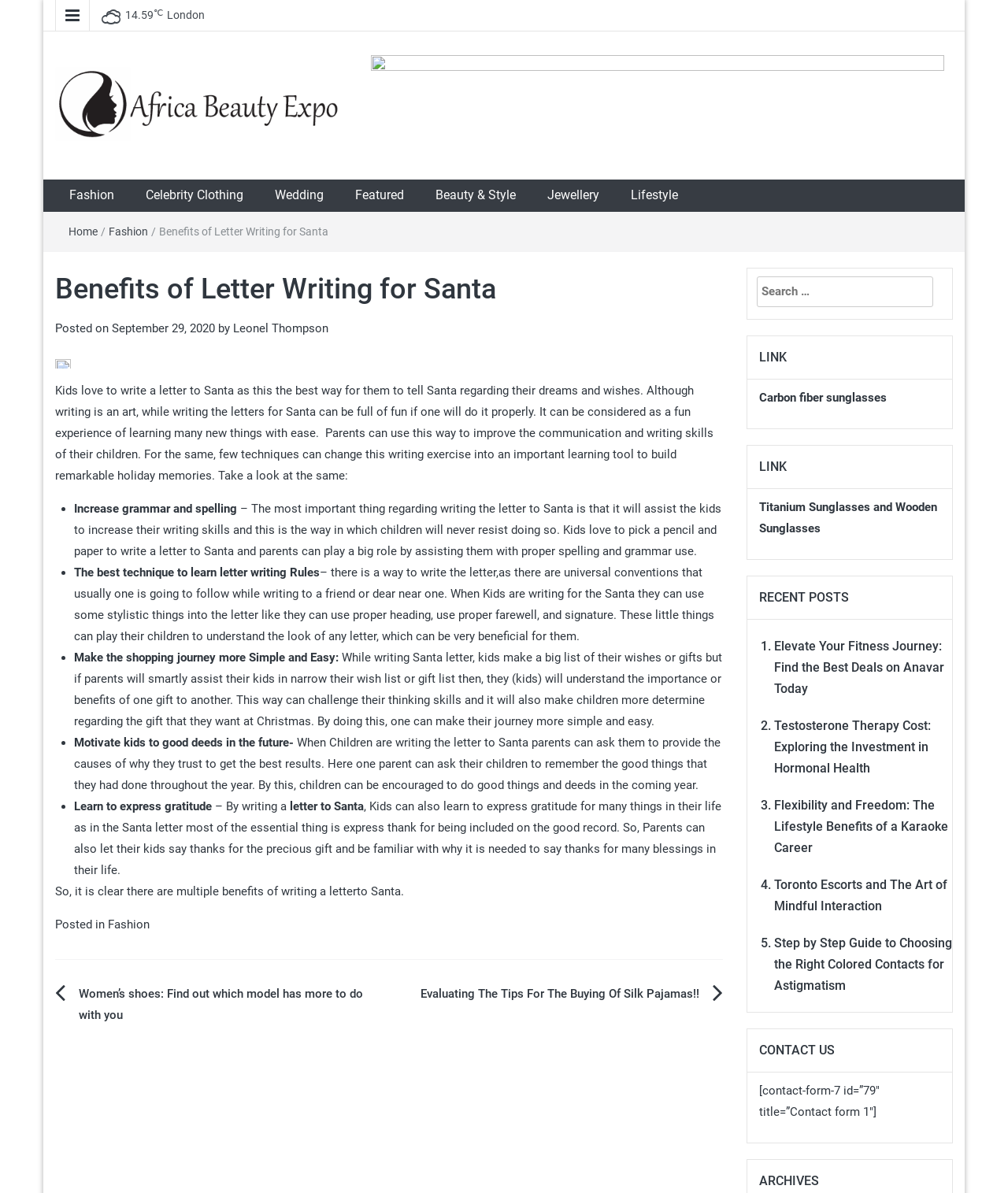Answer this question in one word or a short phrase: What is the purpose of writing a letter to Santa?

To tell Santa about dreams and wishes